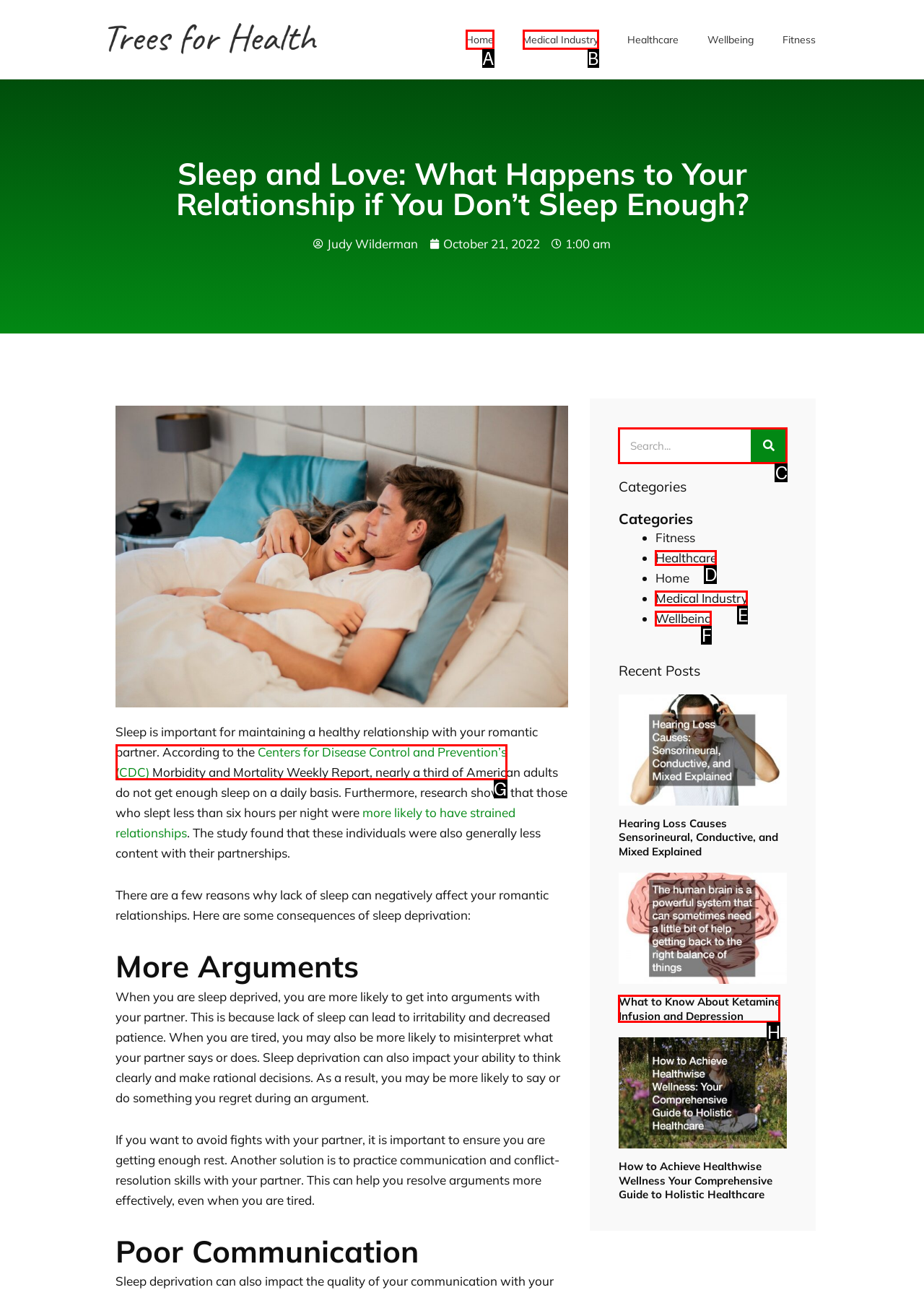Which UI element's letter should be clicked to achieve the task: Search for something
Provide the letter of the correct choice directly.

C